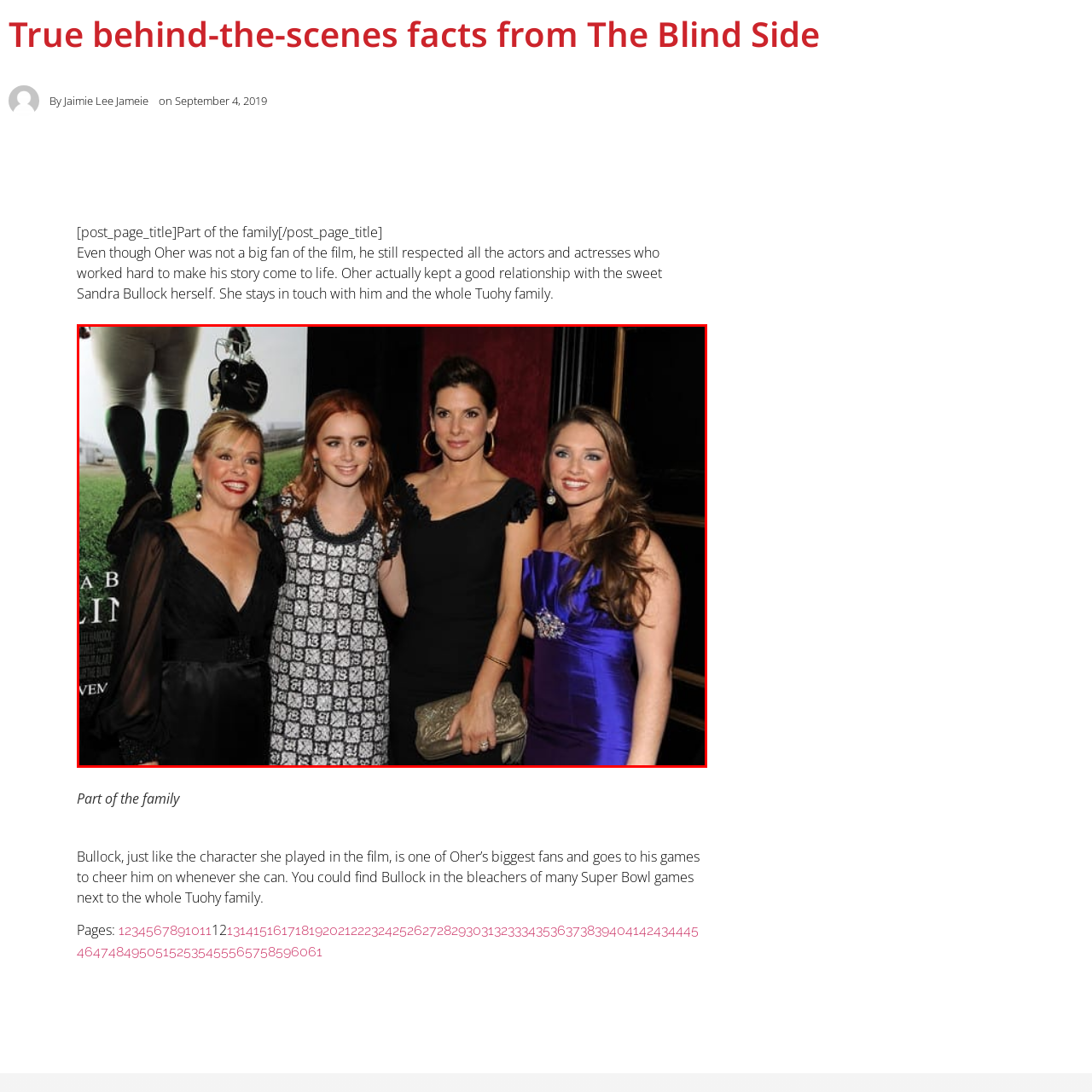Examine the image within the red border, How many women are in the group? 
Please provide a one-word or one-phrase answer.

four